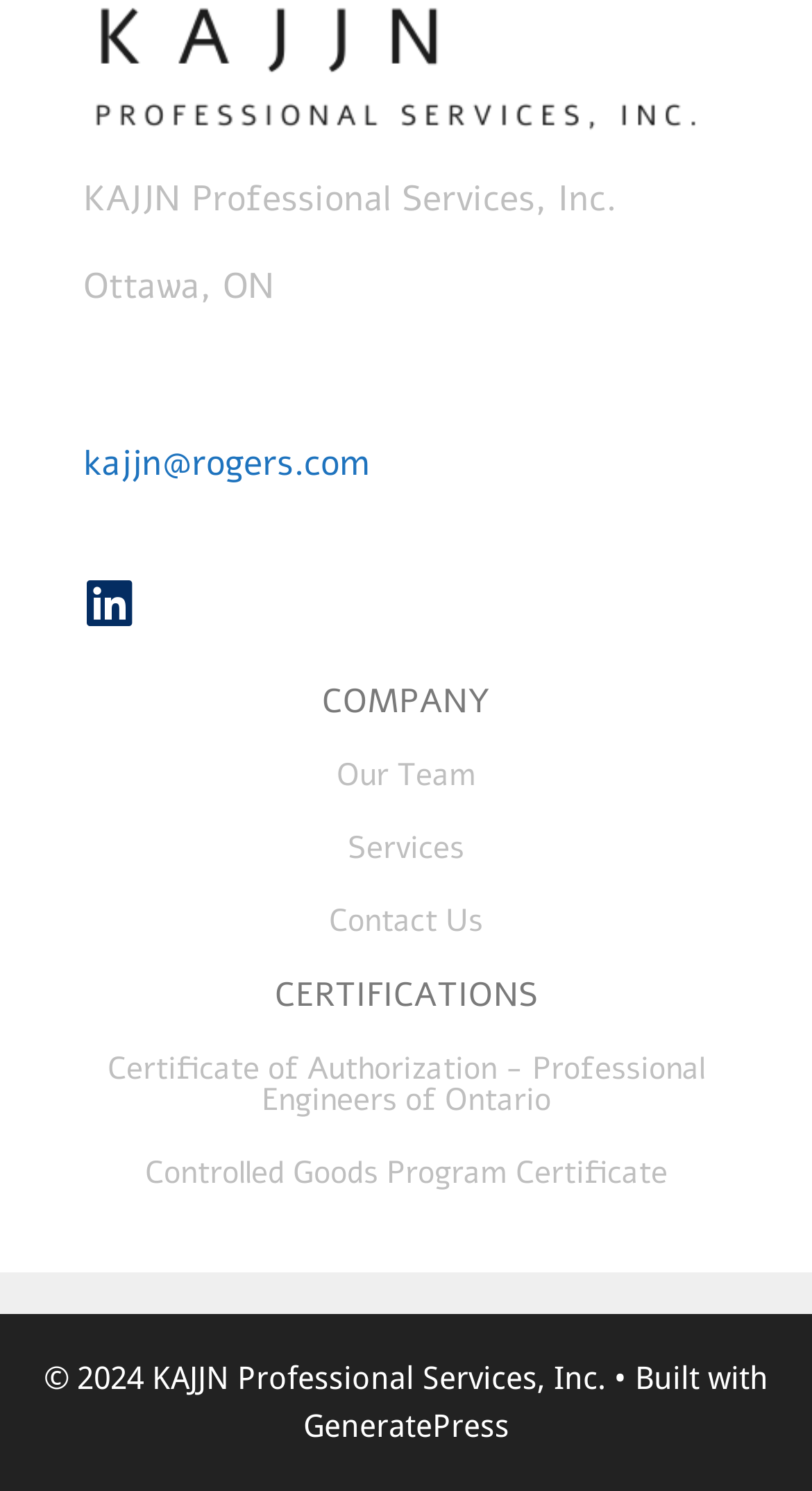What is the company name?
Provide a detailed and well-explained answer to the question.

The company name can be found at the top of the webpage, where it is displayed as a static text element with the text 'KAJJN Professional Services, Inc.'.